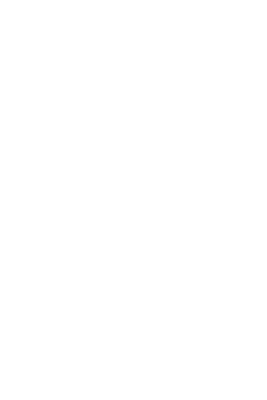Detail every aspect of the image in your caption.

The image features a site icon representing the Dallington Forest Project, a conservation initiative focused on preserving and managing the habitats in Dallington Forest and its surrounding areas. This visual may symbolize the project's commitment to environmental stewardship and awareness. Visitors to the website can explore various resources, including information about the forest's history and ongoing research efforts aimed at understanding and enhancing the region's ecological health. The icon likely serves as part of an engaging carousel gallery that showcases images from the forest, inviting viewers to appreciate the natural beauty and significance of this area.